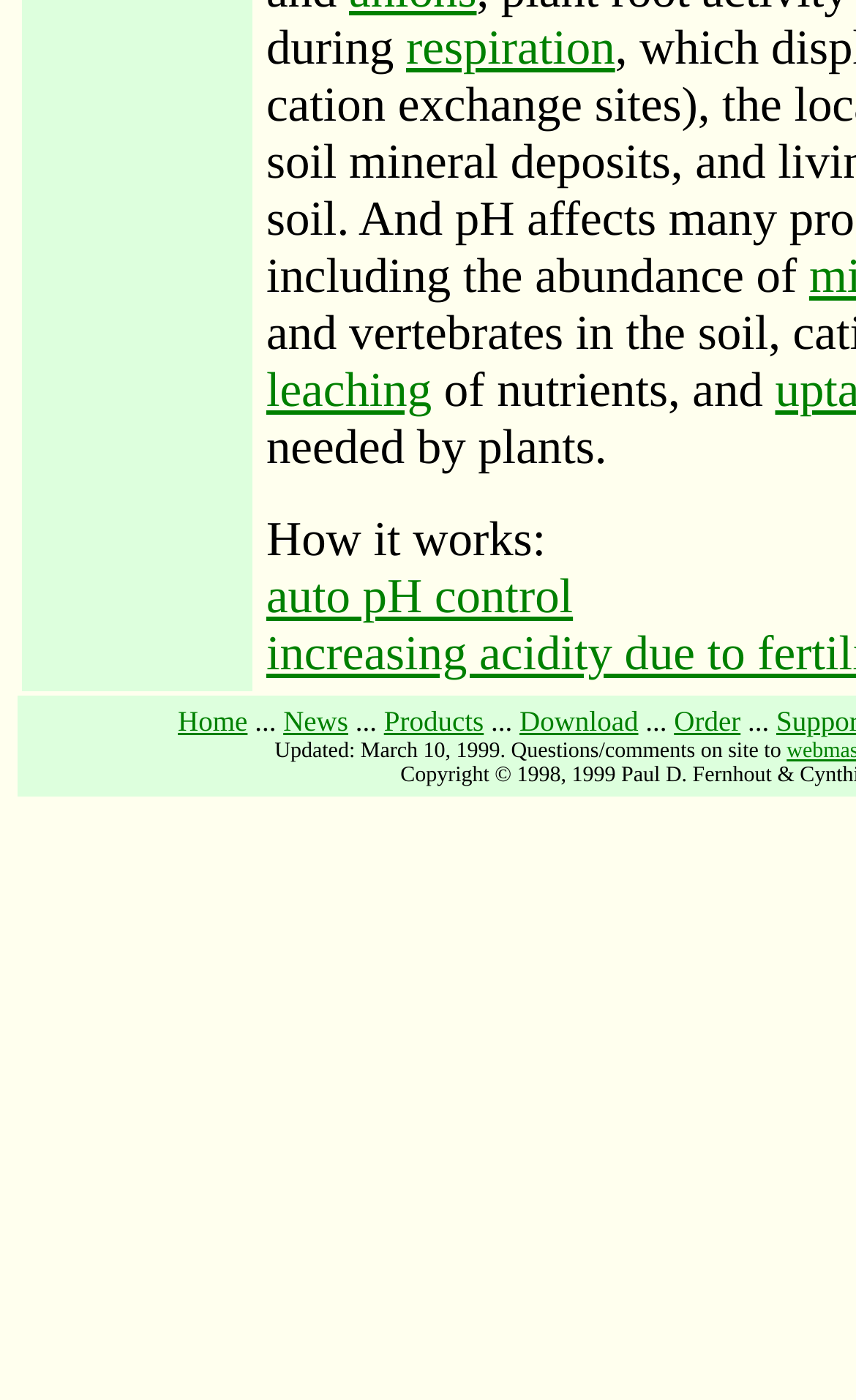Provide the bounding box coordinates of the HTML element this sentence describes: "Download". The bounding box coordinates consist of four float numbers between 0 and 1, i.e., [left, top, right, bottom].

[0.607, 0.504, 0.746, 0.527]